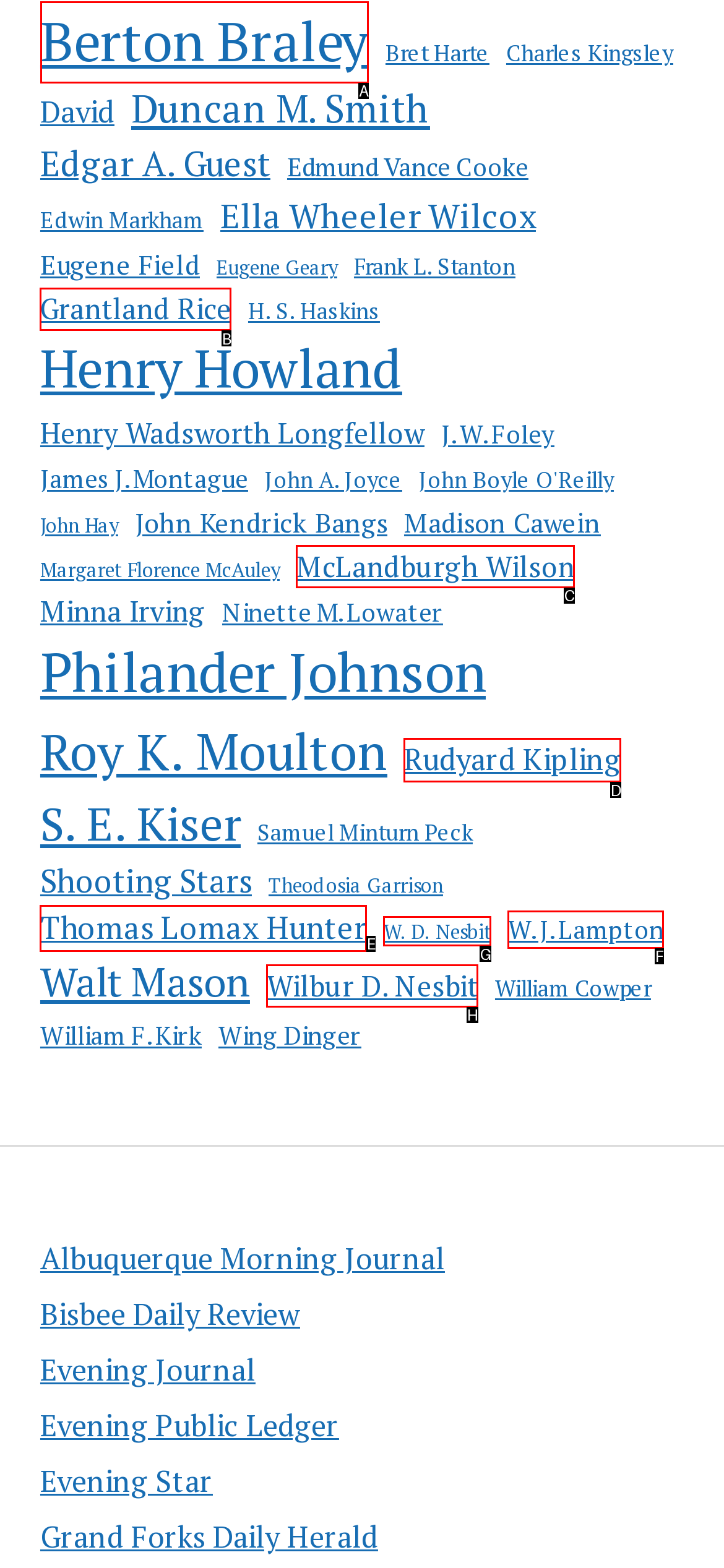Tell me which element should be clicked to achieve the following objective: View Berton Braley's items
Reply with the letter of the correct option from the displayed choices.

A